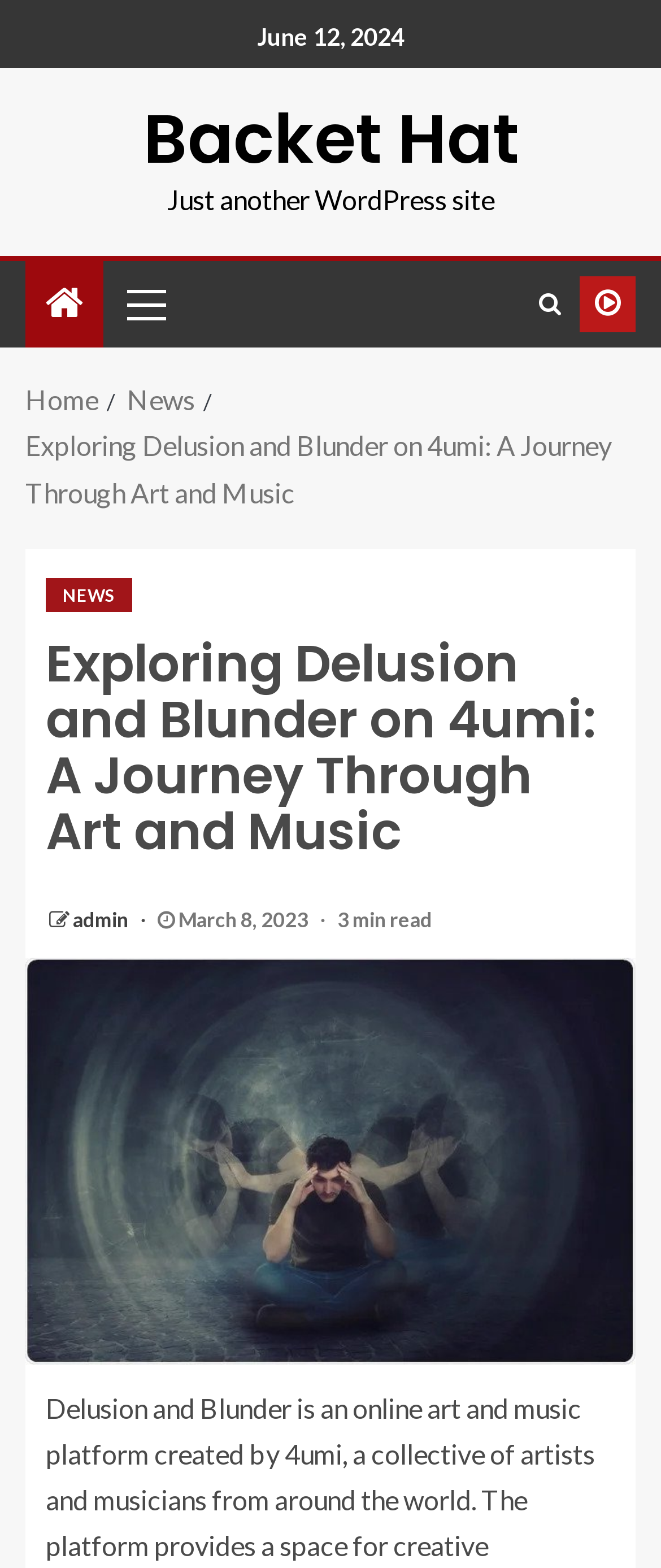Refer to the image and provide an in-depth answer to the question: 
How long does it take to read the article?

I found the reading time of the article by looking at the StaticText element with the text '3 min read' inside the article section.